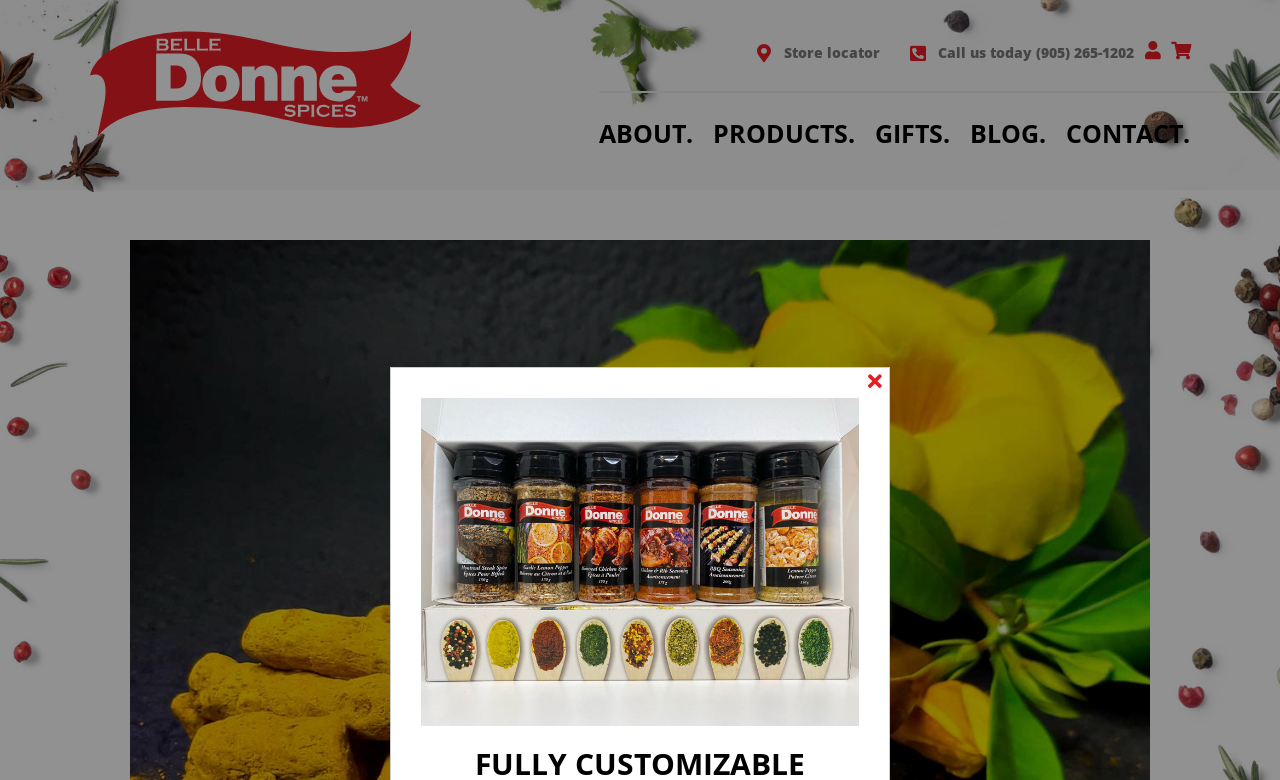How many main menu items are there?
Using the details from the image, give an elaborate explanation to answer the question.

I counted the number of main menu items by looking at the link elements with text 'ABOUT.', 'PRODUCTS.', 'GIFTS.', 'BLOG.', and 'CONTACT.' which are located at the top center of the webpage.